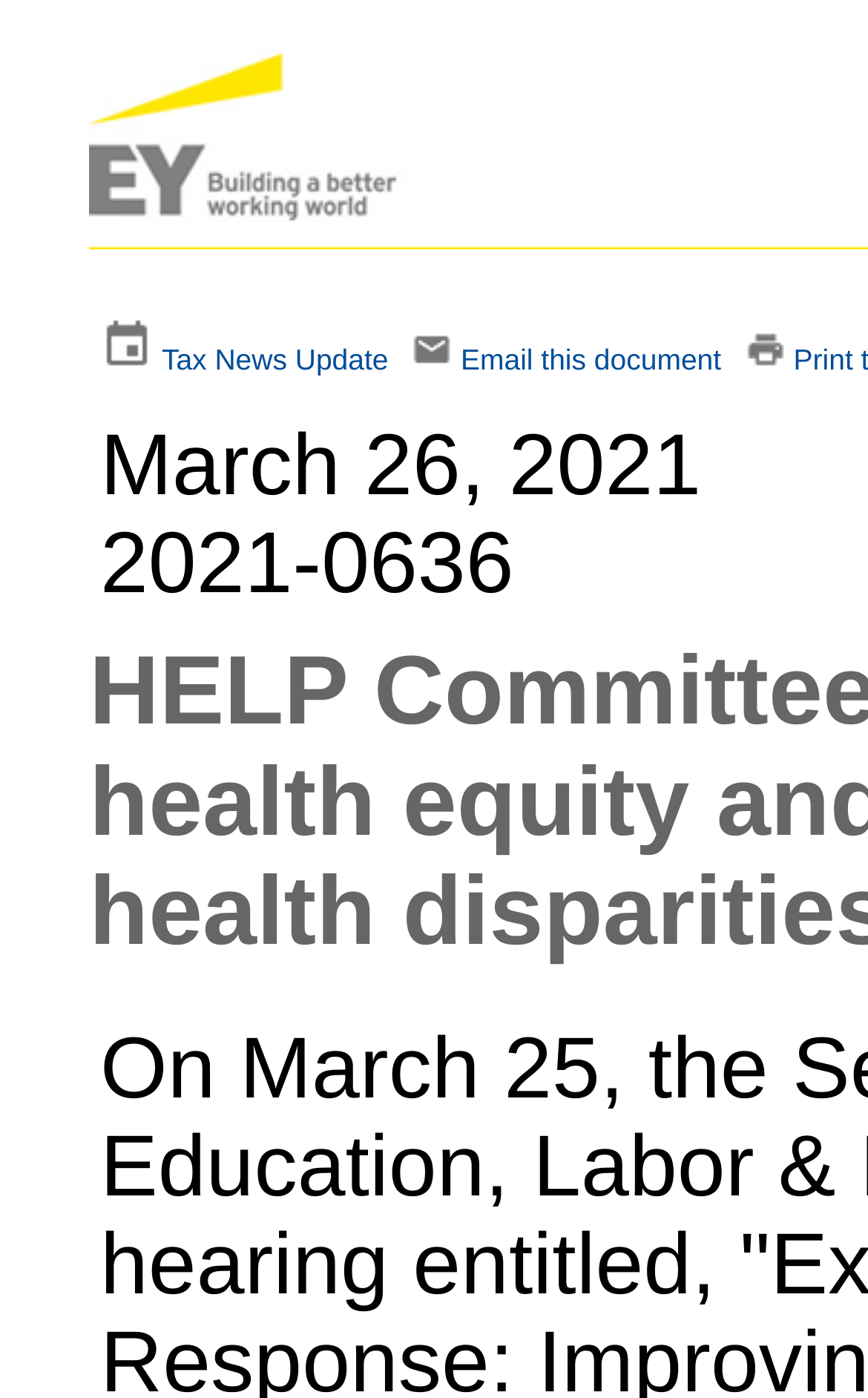What is the general topic of the webpage?
Give a detailed explanation using the information visible in the image.

The webpage's title and content suggest that the general topic is related to healthcare, specifically addressing health disparities and improving health equity.